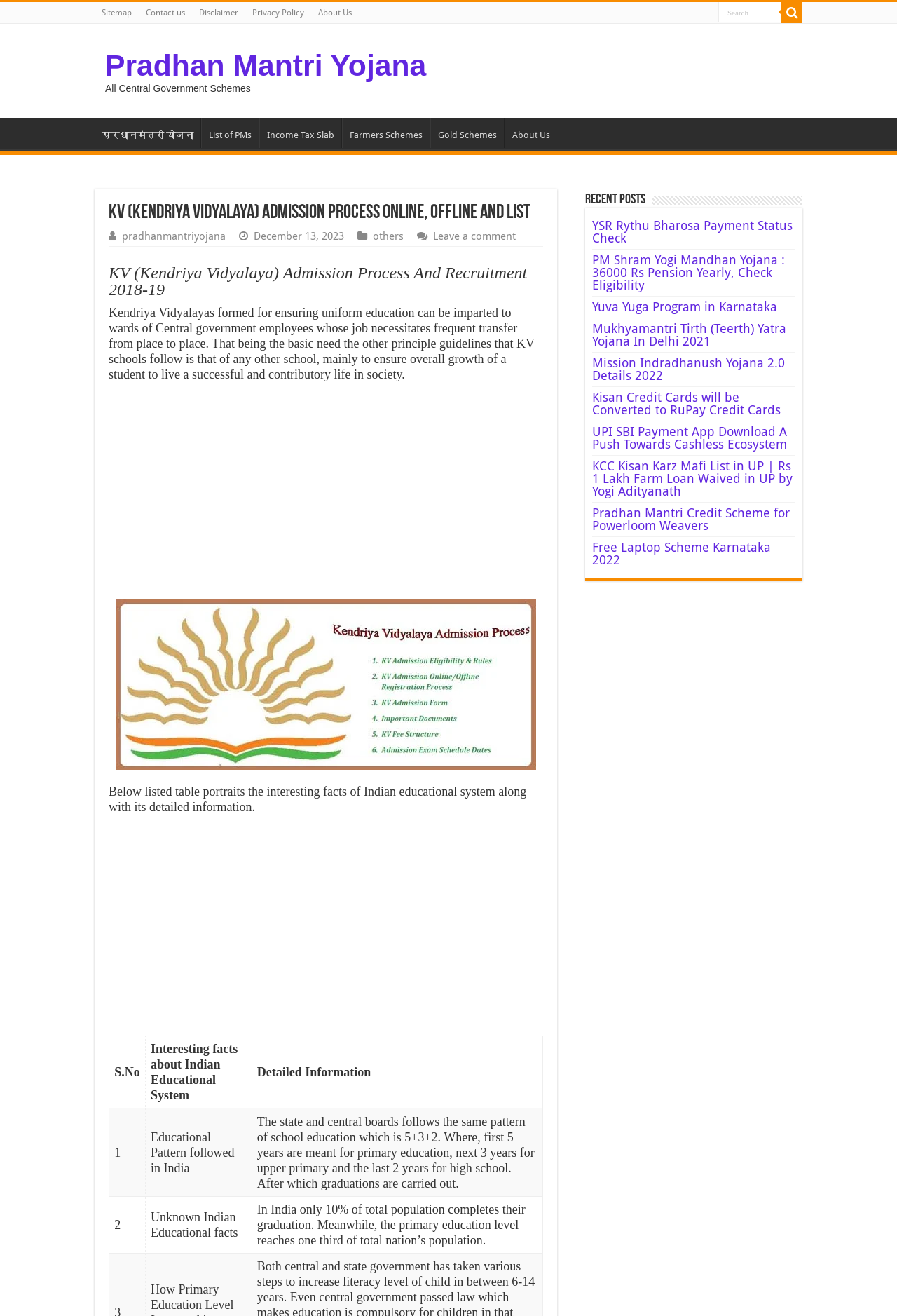Using the details in the image, give a detailed response to the question below:
How many columns are there in the table?

The table has three columns, namely 'S.No', 'Interesting facts about Indian Educational System', and 'Detailed Information'.